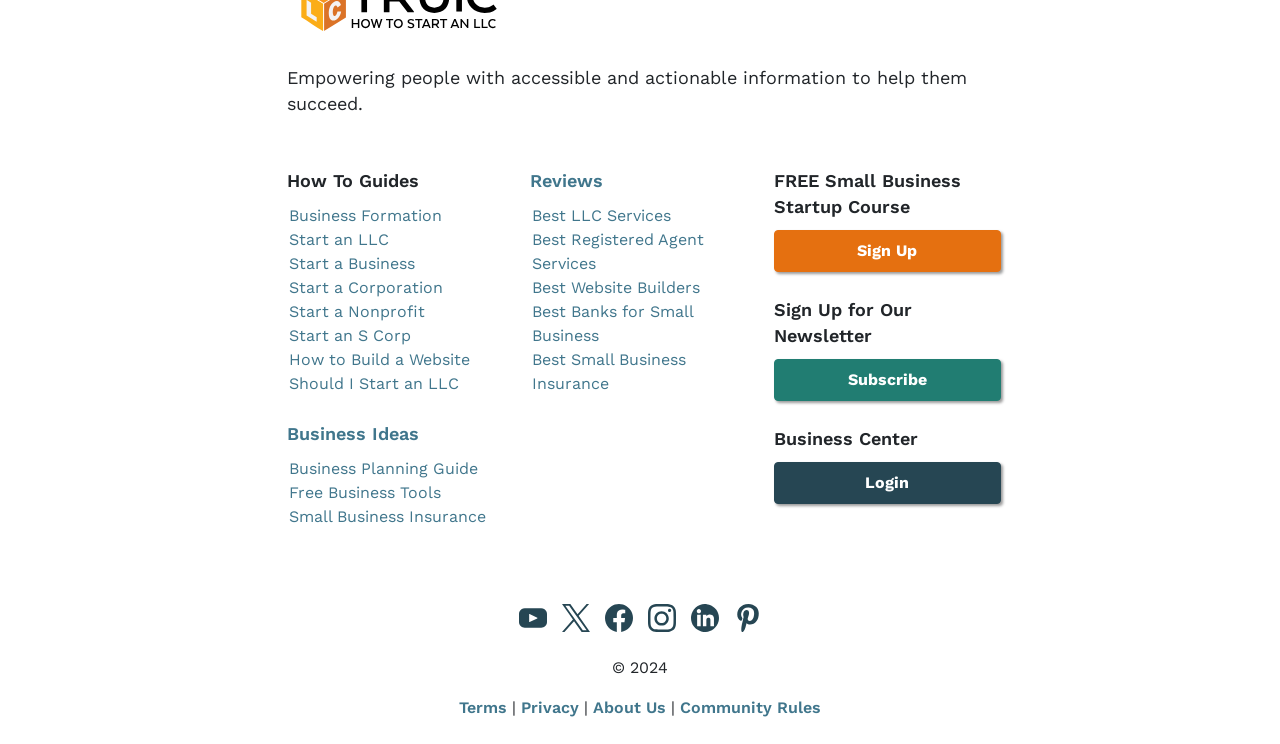What type of business formation is mentioned?
Please use the visual content to give a single word or phrase answer.

LLC, Corporation, Nonprofit, S Corp